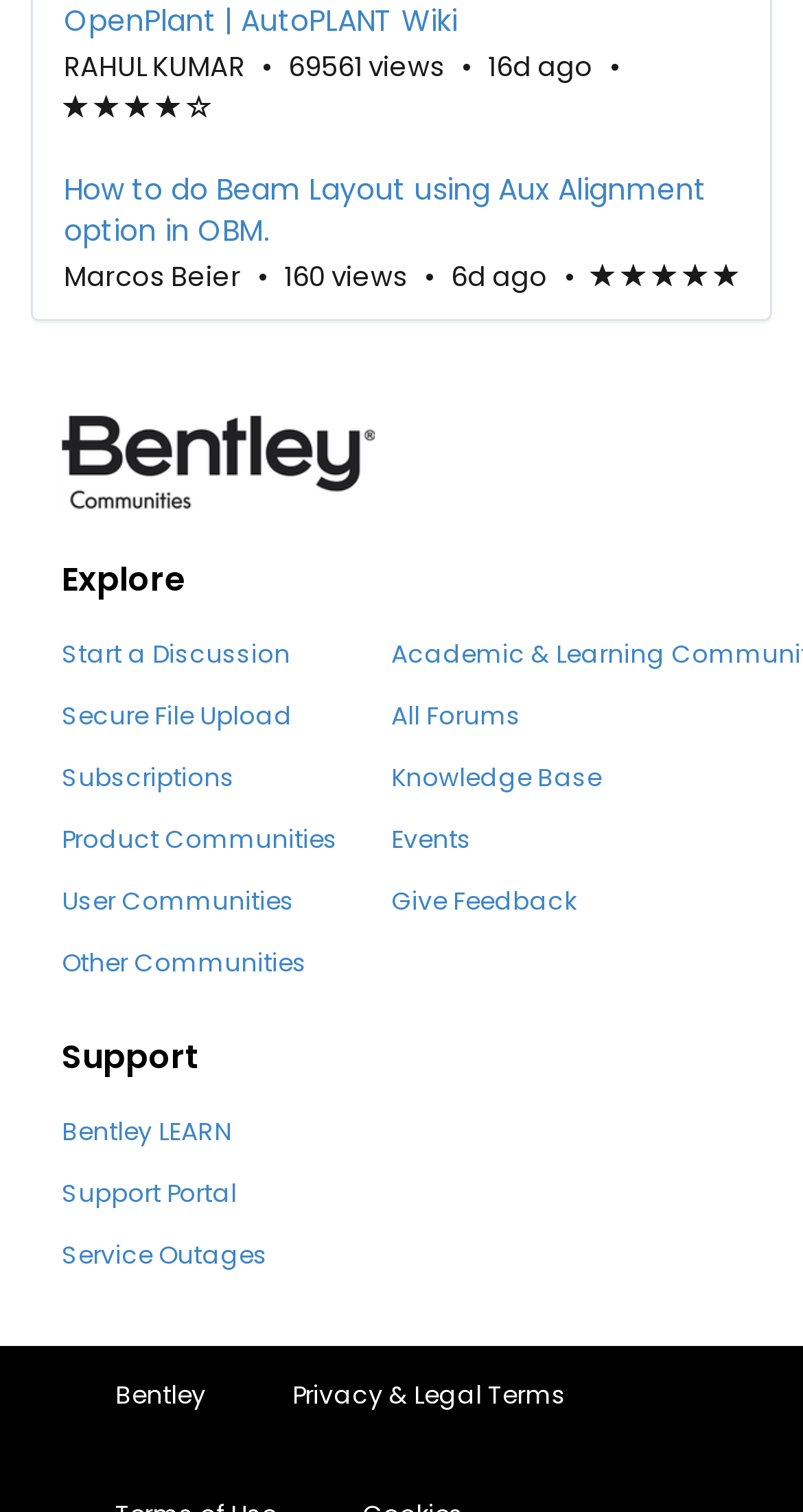When was the second article updated?
Based on the visual, give a brief answer using one word or a short phrase.

2024-05-07 05:54:11